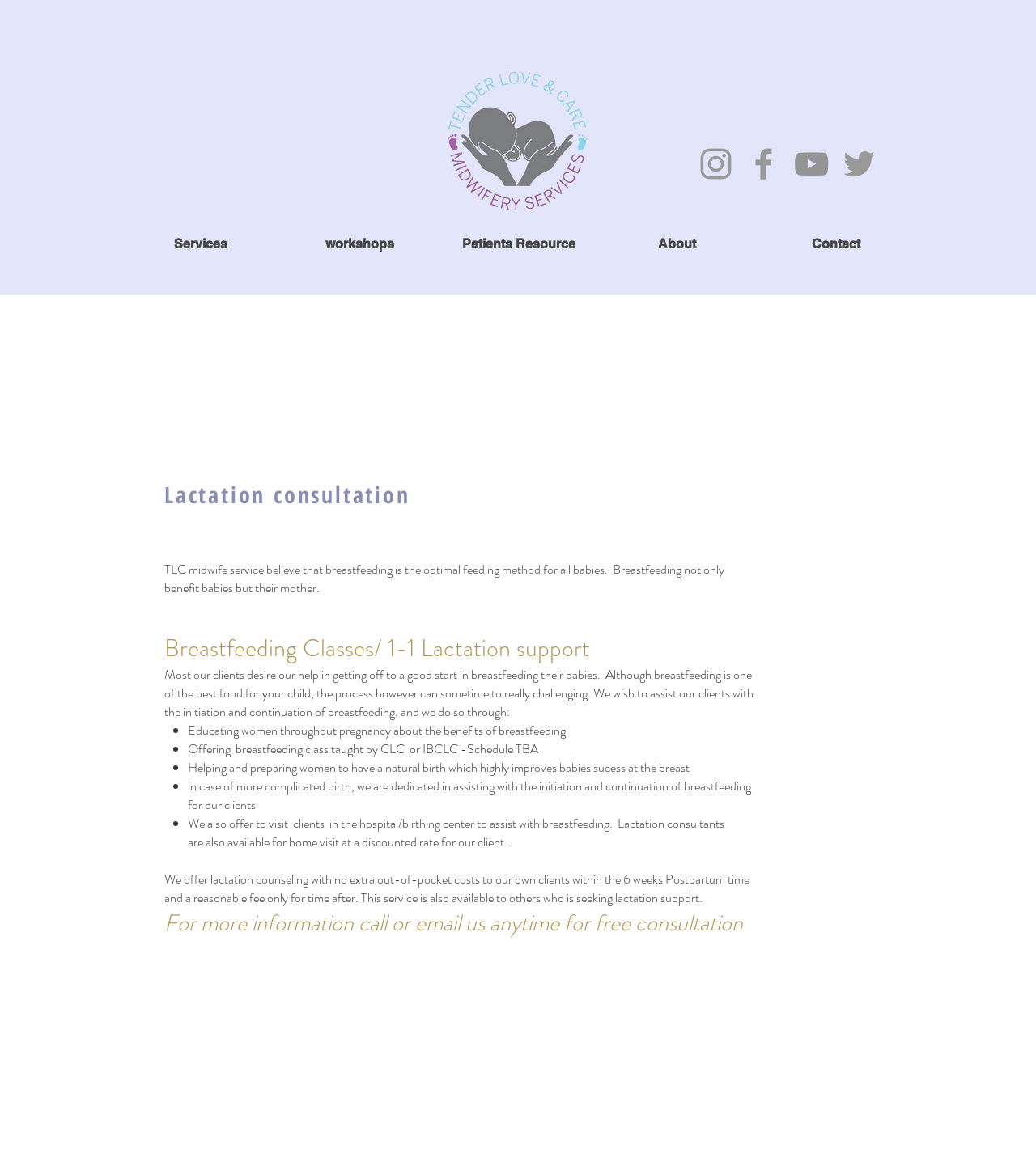Give a complete and precise description of the webpage's appearance.

This webpage is about TLC Midwife Service, a midwifery service in NYC that provides natural birth experiences. At the top left corner, there is a logo image. To the right of the logo, there is a social bar with four icons: Instagram, Facebook, YouTube, and Twitter. 

Below the social bar, there is a navigation menu with five links: Services, Workshops, Patients Resource, About, and Contact. 

The main content of the webpage is divided into sections. The first section has a heading "Lactation consultation" and a paragraph of text describing the benefits of breastfeeding. 

The next section has three headings: "Breastfeeding Classes/ 1-1 Lactation support", an empty heading, and another heading with no text. Below these headings, there is a link "Most our clients" and a paragraph of text describing the services provided by TLC Midwife Service to assist clients with breastfeeding. 

The following section is a list of four bullet points, each describing a service provided by TLC Midwife Service, including educating women about the benefits of breastfeeding, offering breastfeeding classes, helping women prepare for natural birth, and assisting with breastfeeding in case of complicated birth. 

After the list, there is another paragraph of text describing the lactation counseling services offered by TLC Midwife Service, including free consultations for their clients within six weeks postpartum and a reasonable fee for others. 

Finally, at the bottom of the page, there is a heading "For more information call or email us anytime for free consultation" and a Wix Chat iframe at the bottom right corner.